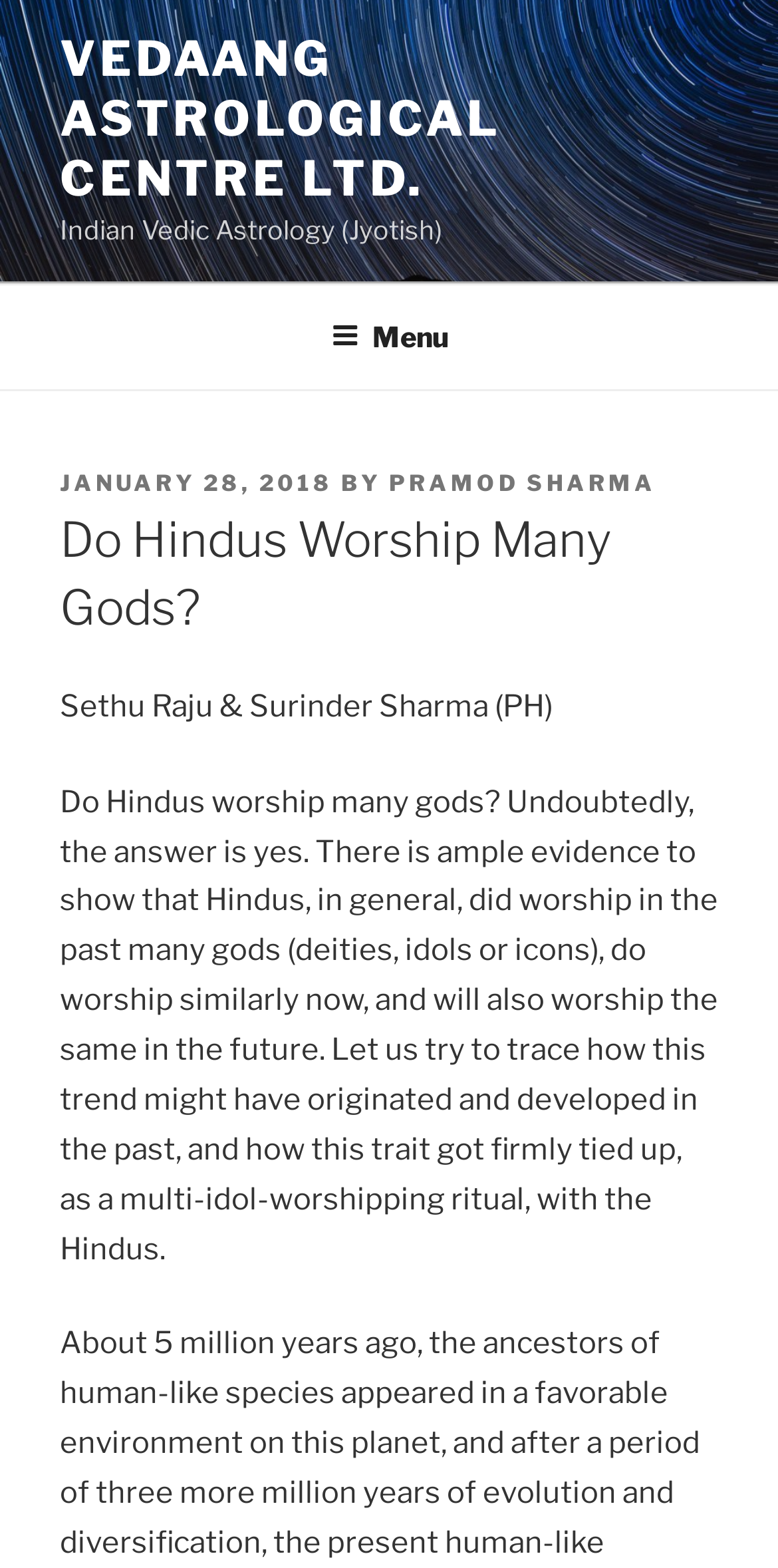Find the bounding box of the UI element described as follows: "Pramod Sharma".

[0.5, 0.299, 0.844, 0.317]